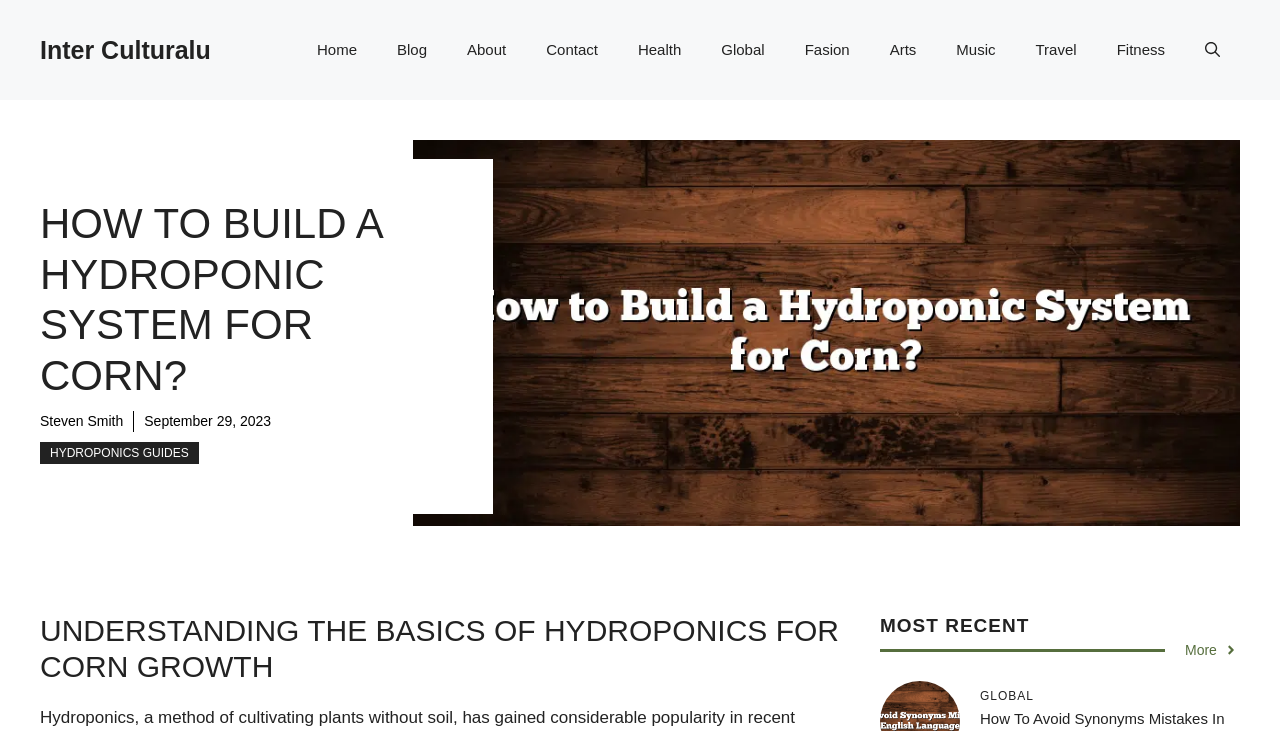Determine the bounding box for the UI element that matches this description: "Fitness".

[0.857, 0.027, 0.926, 0.109]